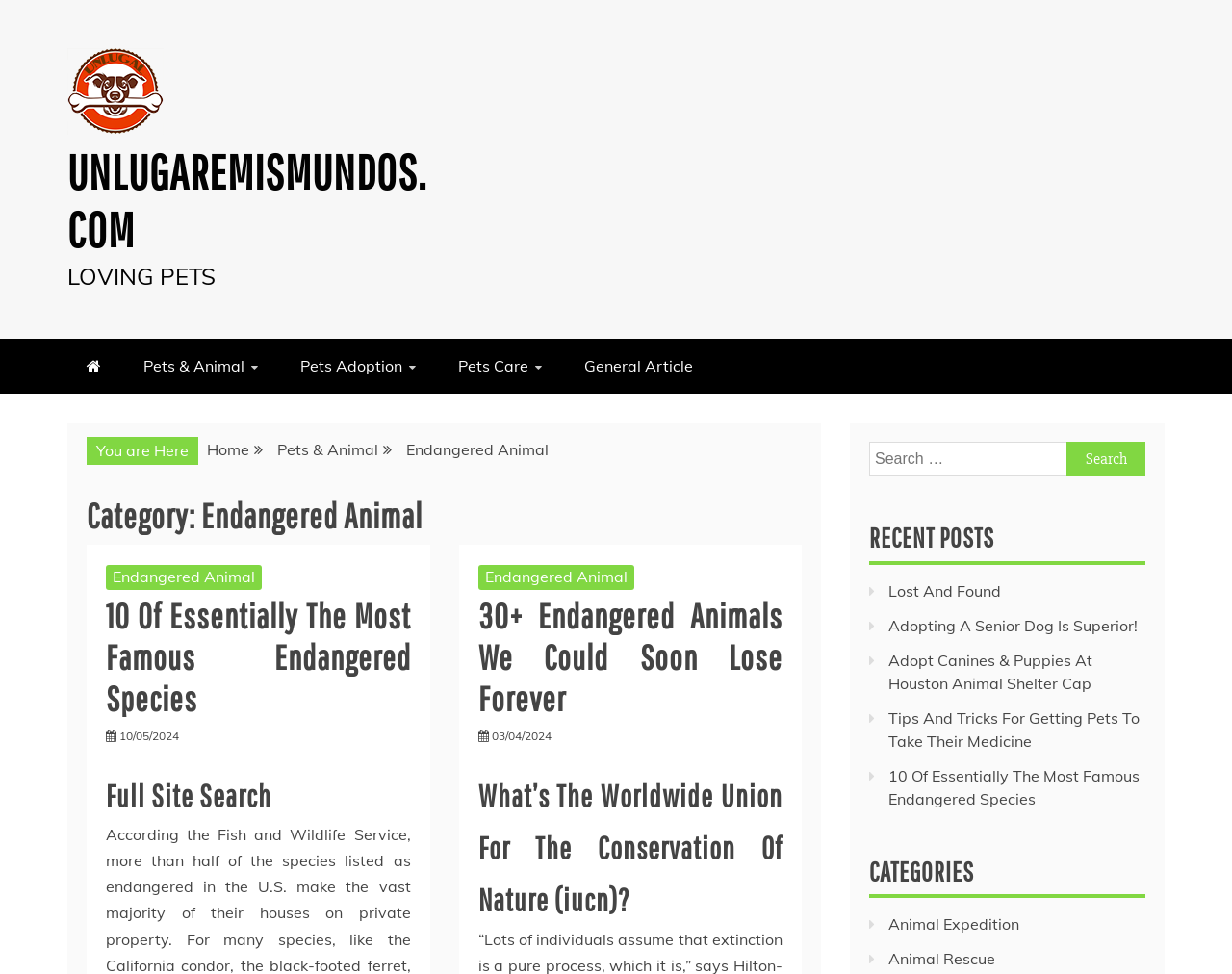Determine the bounding box coordinates of the clickable area required to perform the following instruction: "Learn about animal rescue". The coordinates should be represented as four float numbers between 0 and 1: [left, top, right, bottom].

[0.721, 0.975, 0.808, 0.994]